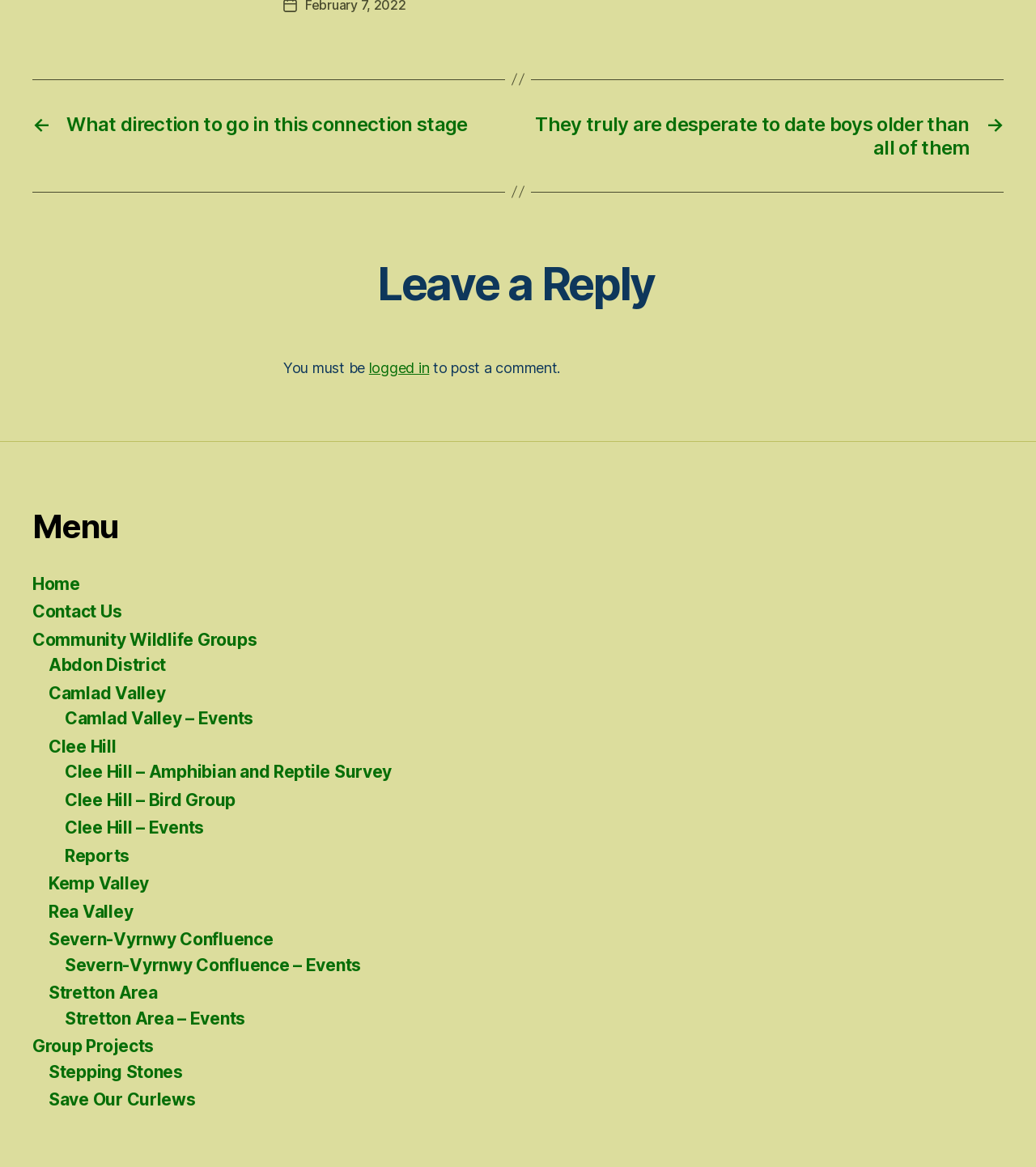From the webpage screenshot, identify the region described by Save Our Curlews. Provide the bounding box coordinates as (top-left x, top-left y, bottom-right x, bottom-right y), with each value being a floating point number between 0 and 1.

[0.047, 0.934, 0.189, 0.951]